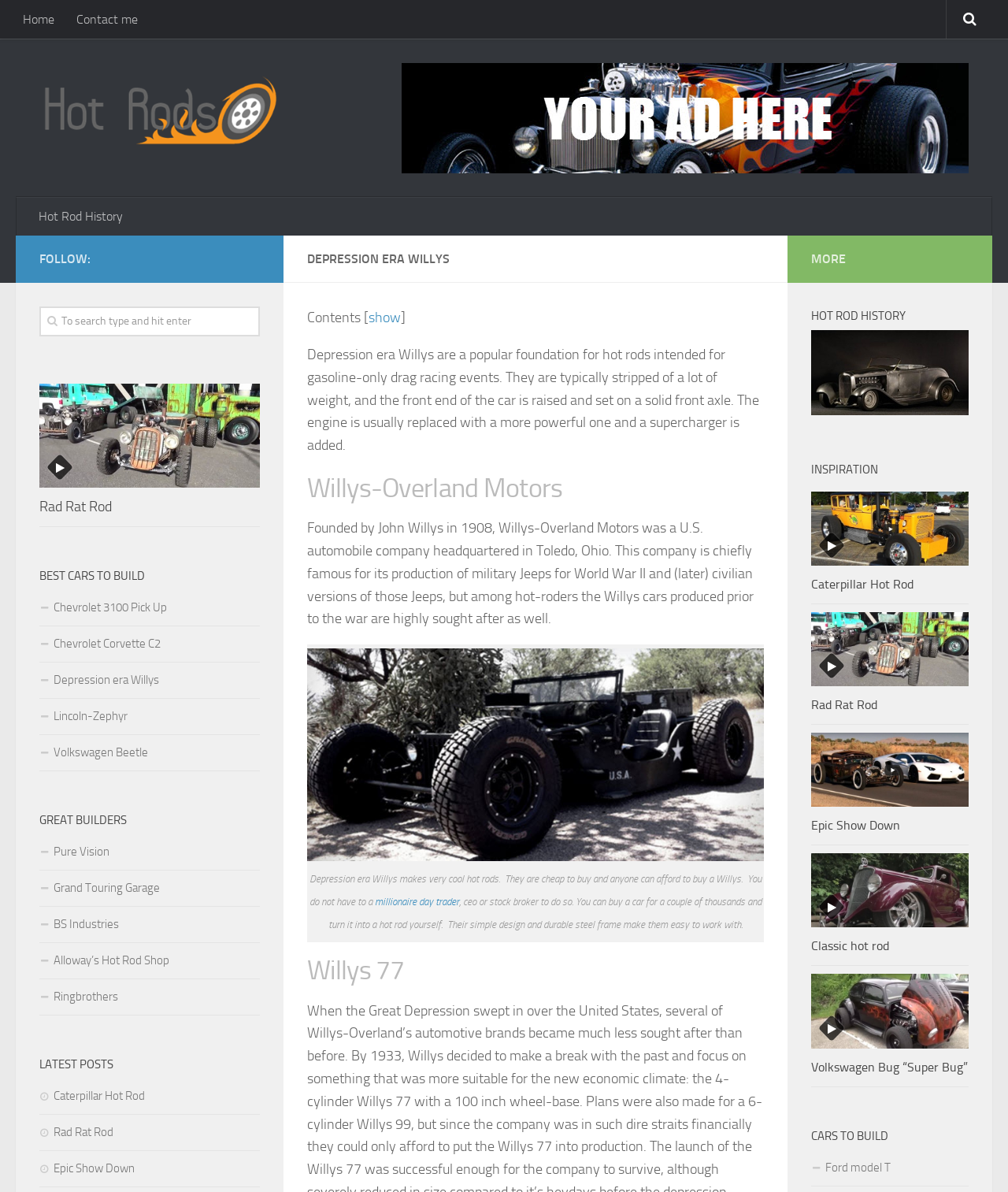Please reply with a single word or brief phrase to the question: 
What is the 'BEST CARS TO BUILD' section about?

List of cars for building hot rods